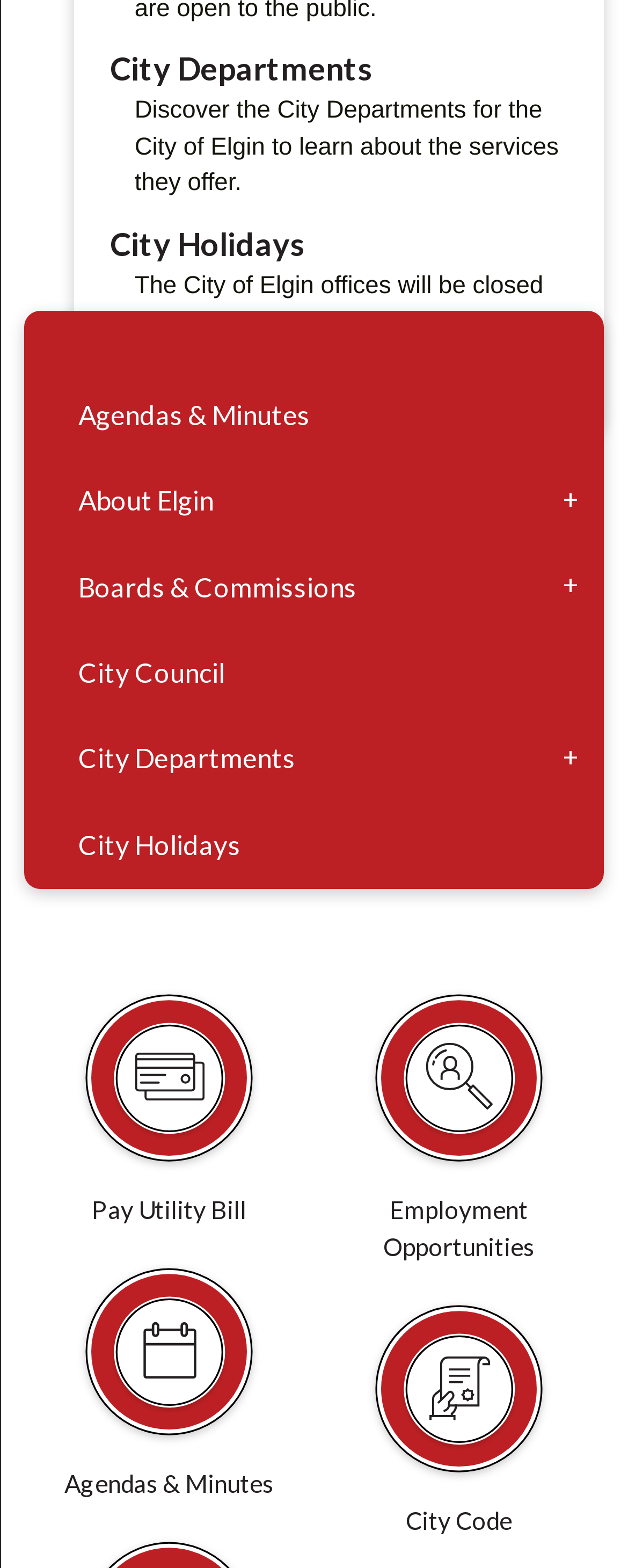Please indicate the bounding box coordinates of the element's region to be clicked to achieve the instruction: "Explore Employment Opportunities". Provide the coordinates as four float numbers between 0 and 1, i.e., [left, top, right, bottom].

[0.5, 0.619, 0.961, 0.807]